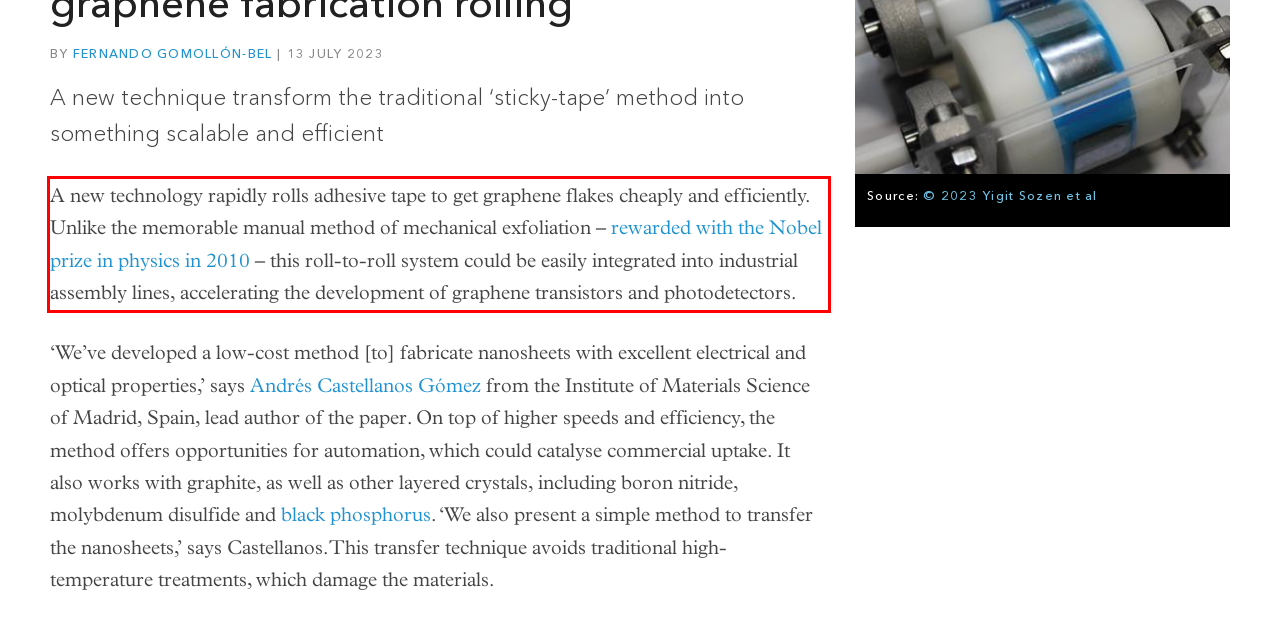Given the screenshot of the webpage, identify the red bounding box, and recognize the text content inside that red bounding box.

A new technology rapidly rolls adhesive tape to get graphene flakes cheaply and efficiently. Unlike the memorable manual method of mechanical exfoliation – rewarded with the Nobel prize in physics in 2010 – this roll-to-roll system could be easily integrated into industrial assembly lines, accelerating the development of graphene transistors and photodetectors.